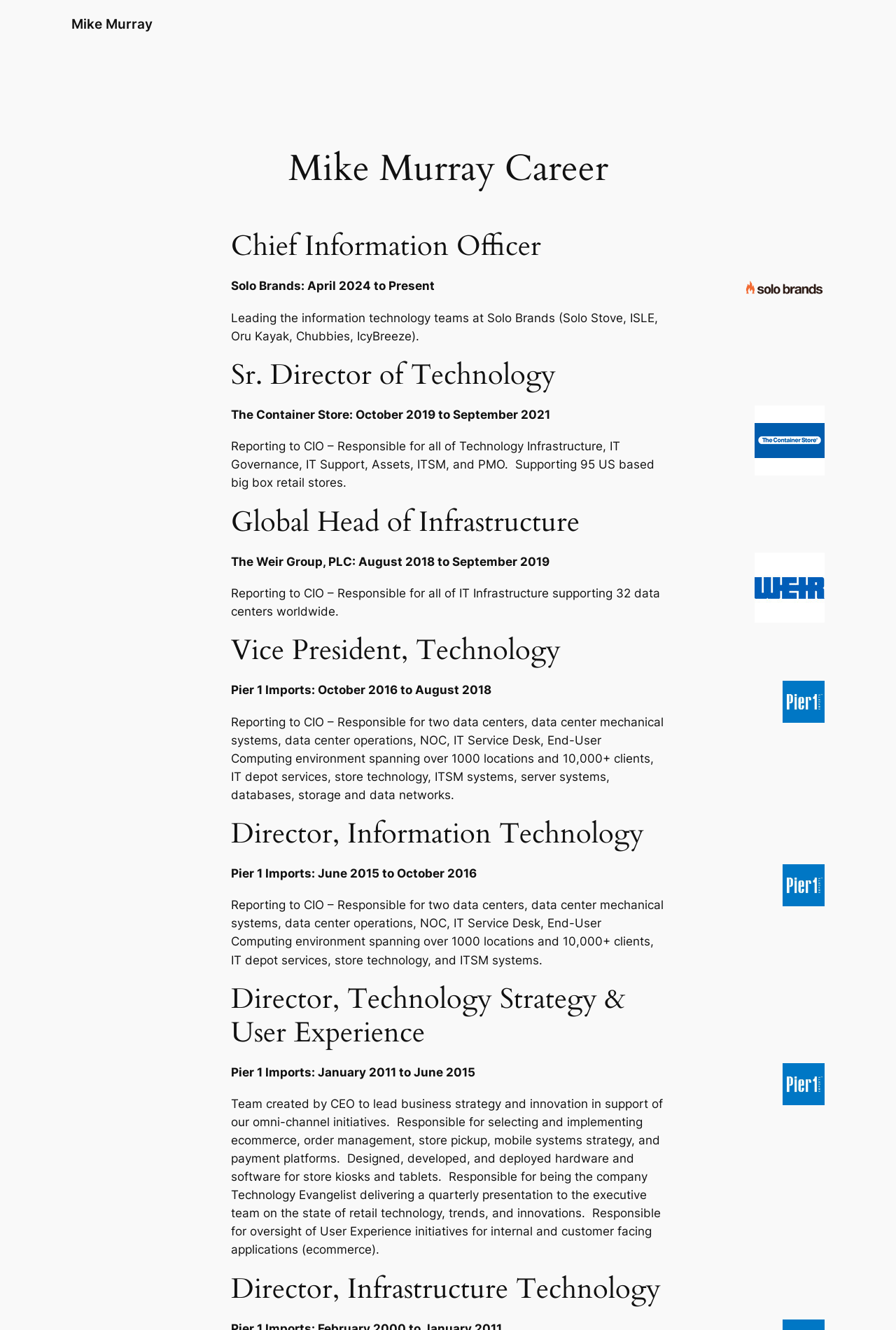Identify the bounding box coordinates for the UI element that matches this description: "Rubbish Removal".

None